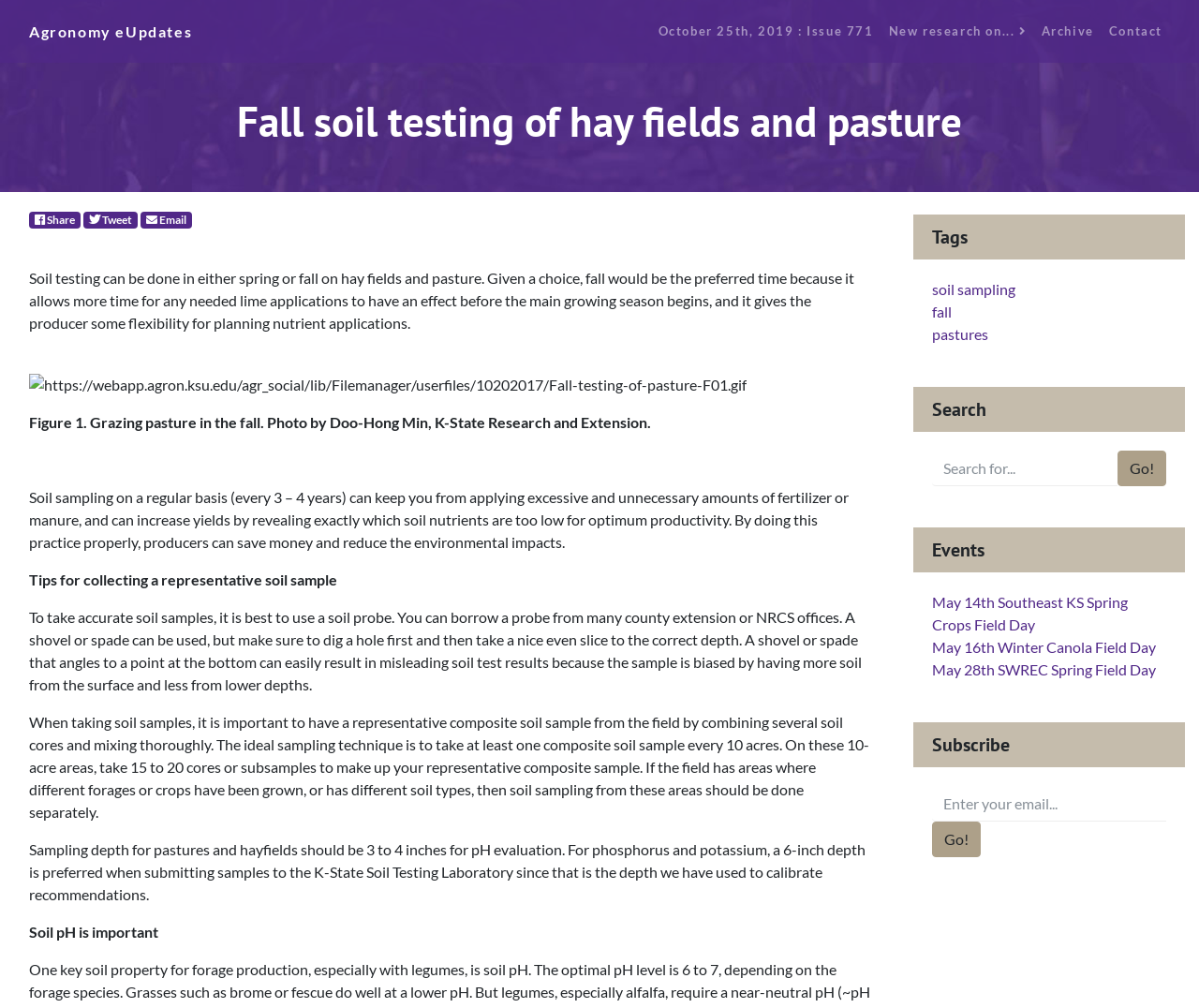Determine the bounding box coordinates of the region that needs to be clicked to achieve the task: "Subscribe with your email".

[0.777, 0.78, 0.973, 0.815]